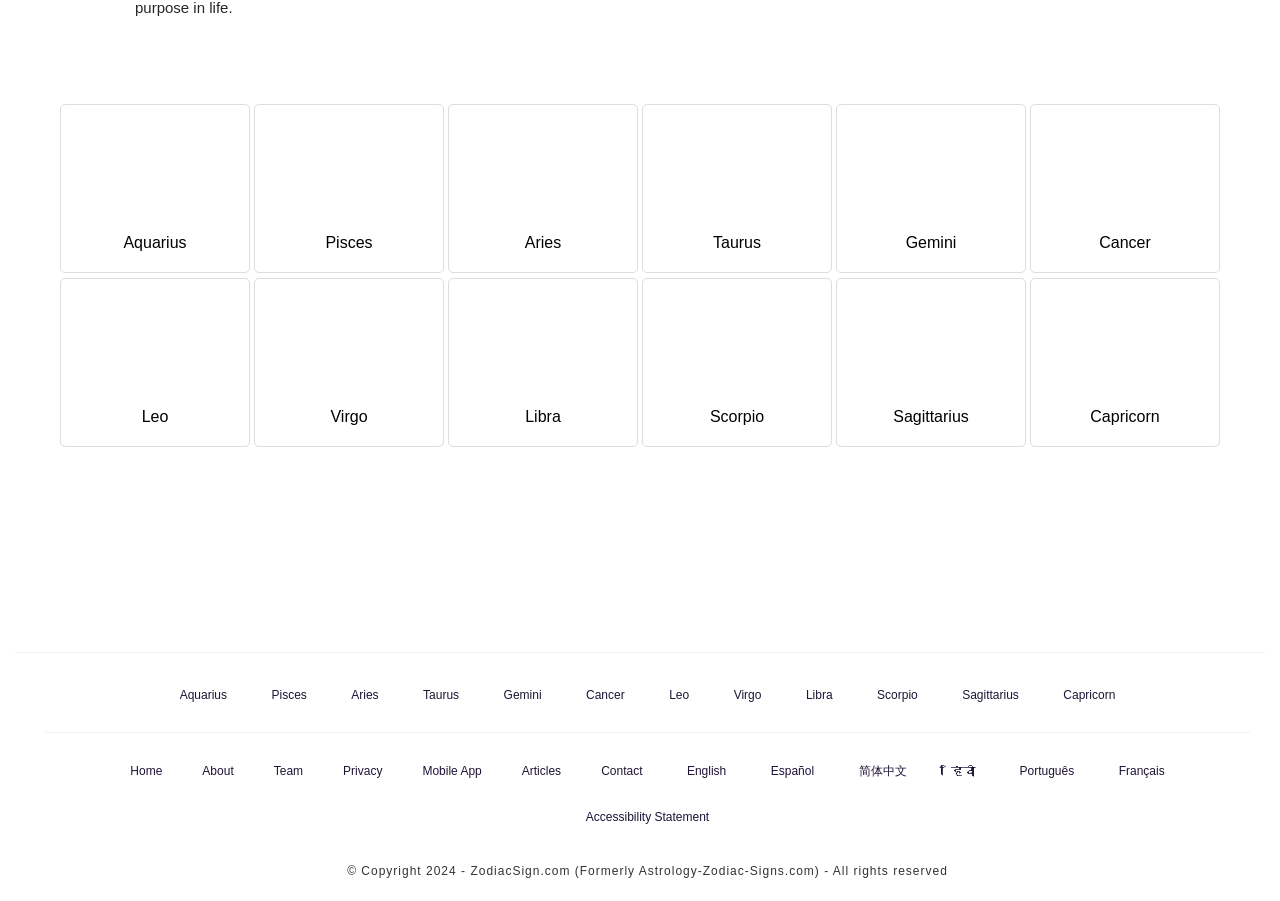Identify the bounding box coordinates of the clickable region required to complete the instruction: "request a proposal". The coordinates should be given as four float numbers within the range of 0 and 1, i.e., [left, top, right, bottom].

None